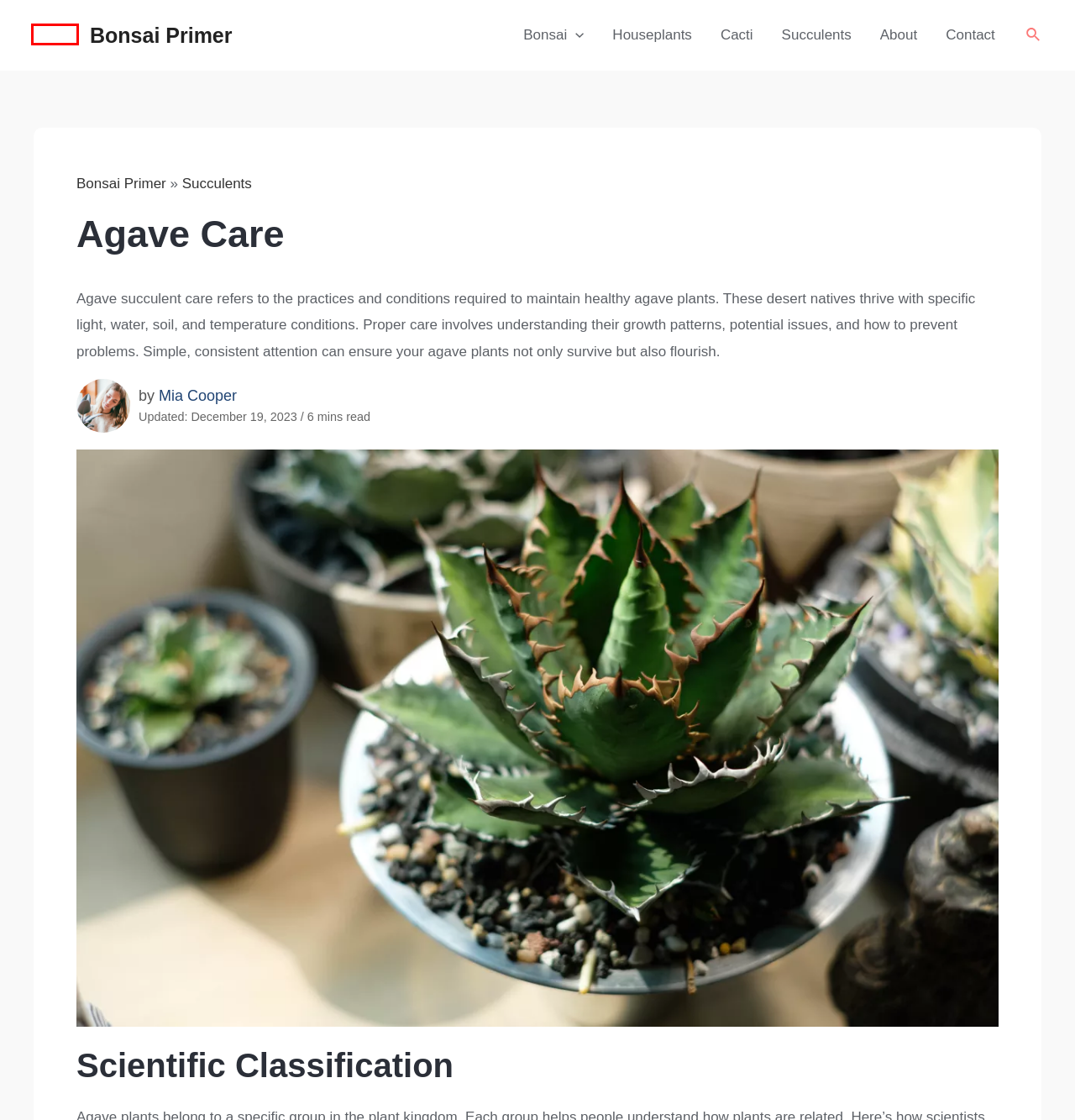Using the screenshot of a webpage with a red bounding box, pick the webpage description that most accurately represents the new webpage after the element inside the red box is clicked. Here are the candidates:
A. Albuca Care - Bonsai Primer
B. Aloinopsis Care - Bonsai Primer
C. About - Bonsai Primer
D. Antegibbaeum Care - Bonsai Primer
E. Avonia Care - Bonsai Primer
F. Contact - Bonsai Primer
G. Bonsai Primer
H. Houseplants - Bonsai Primer

G